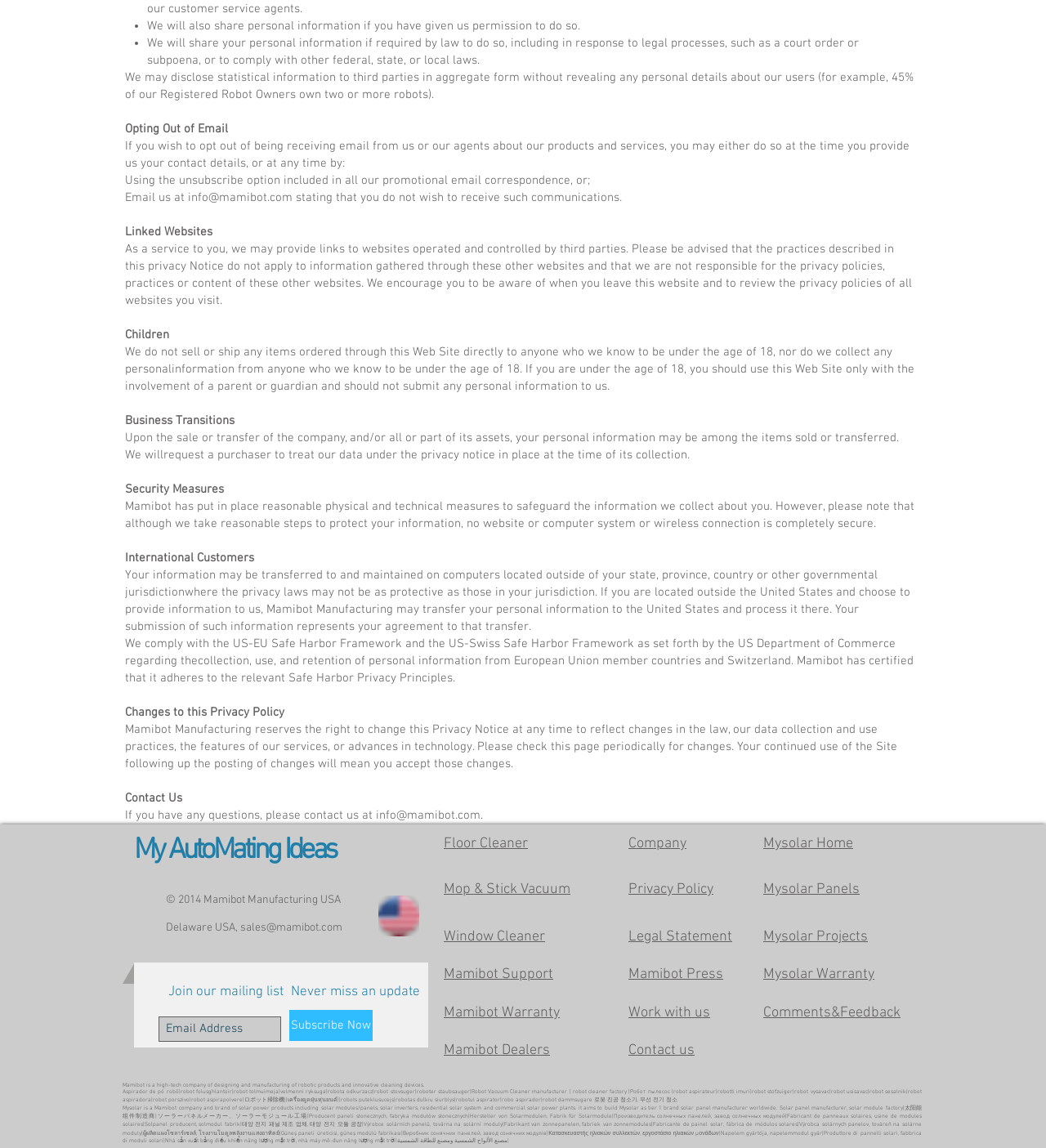Please reply to the following question using a single word or phrase: 
What is the purpose of the Safe Harbor Framework?

To ensure data protection